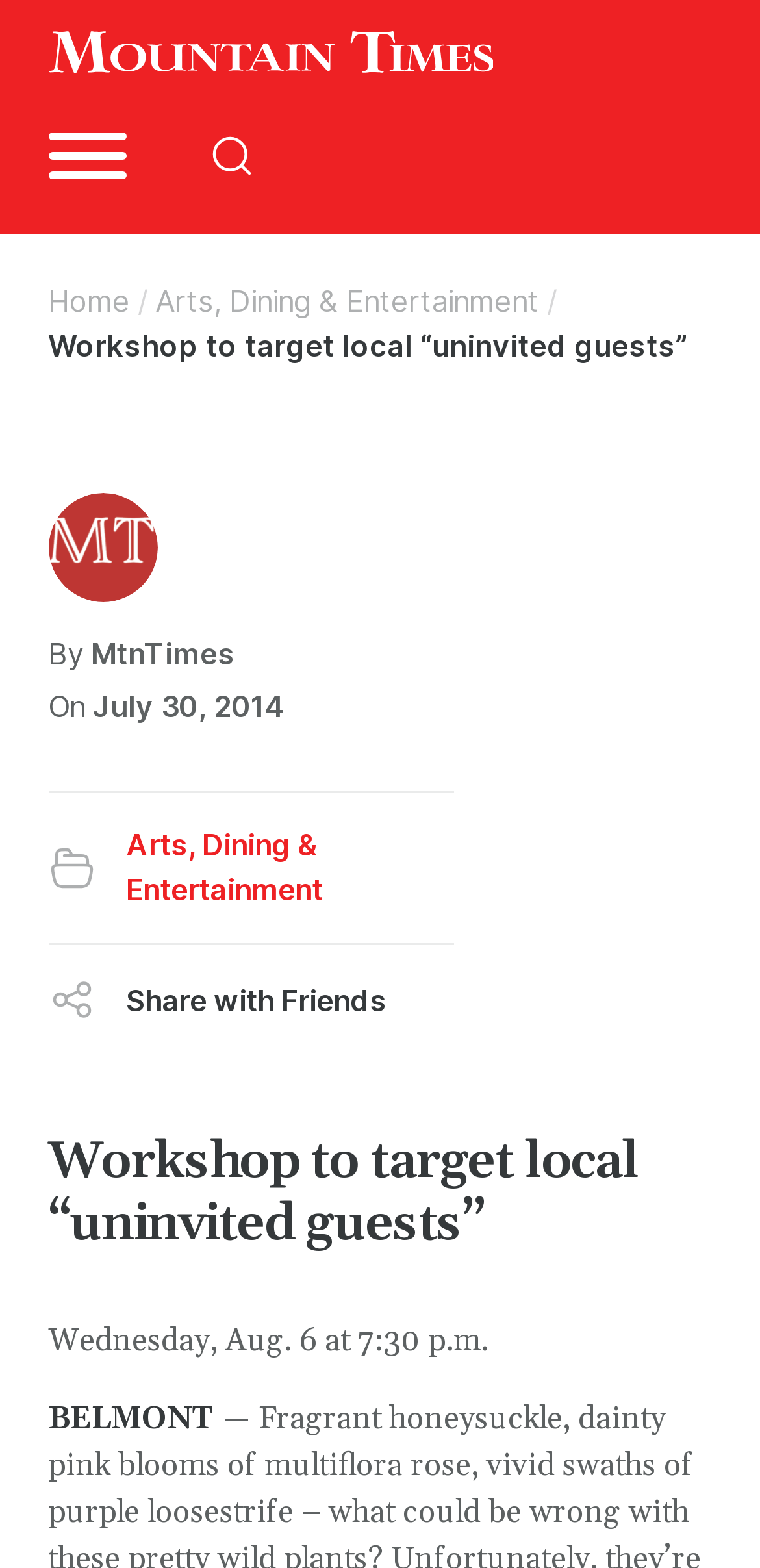Given the element description, predict the bounding box coordinates in the format (top-left x, top-left y, bottom-right x, bottom-right y), using floating point numbers between 0 and 1: Share with Friends

[0.063, 0.603, 0.596, 0.673]